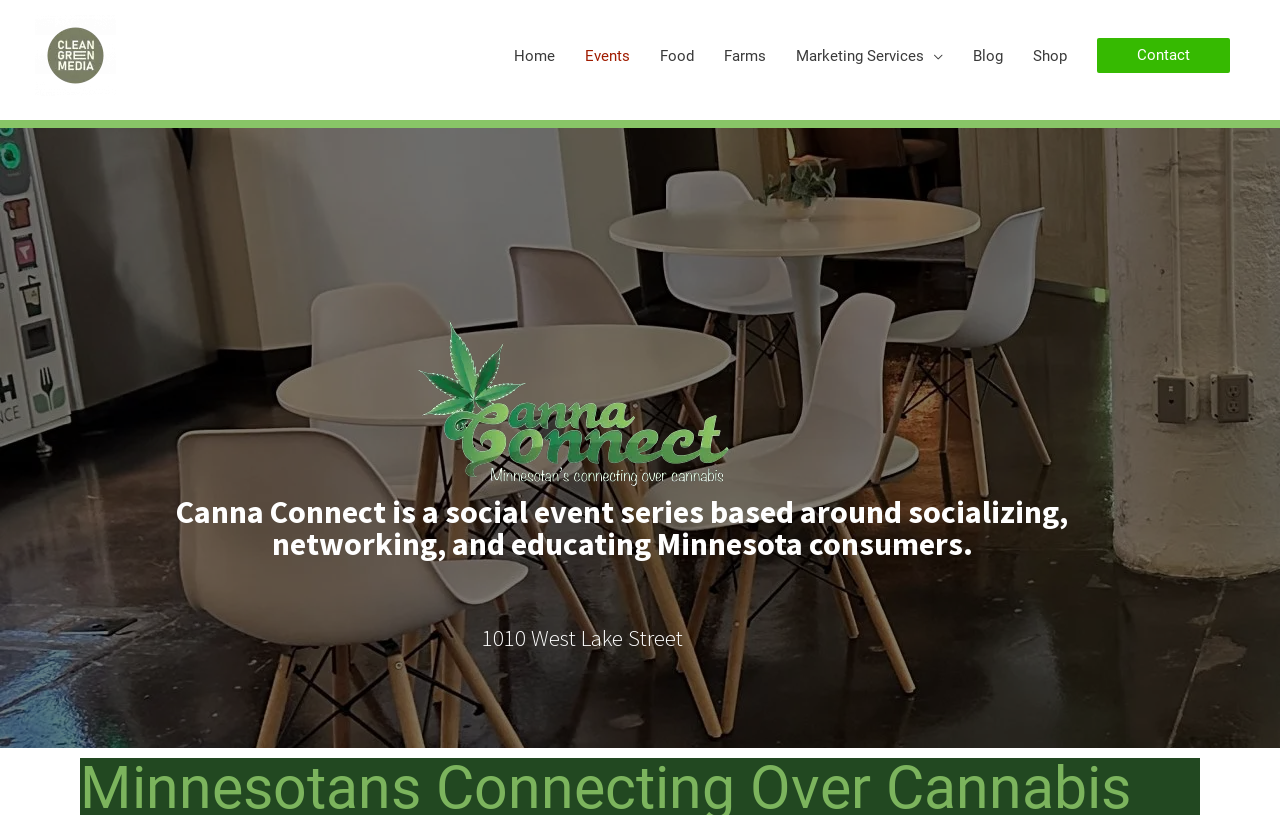Identify the bounding box coordinates for the region to click in order to carry out this instruction: "view Marketing Services". Provide the coordinates using four float numbers between 0 and 1, formatted as [left, top, right, bottom].

[0.61, 0.031, 0.748, 0.105]